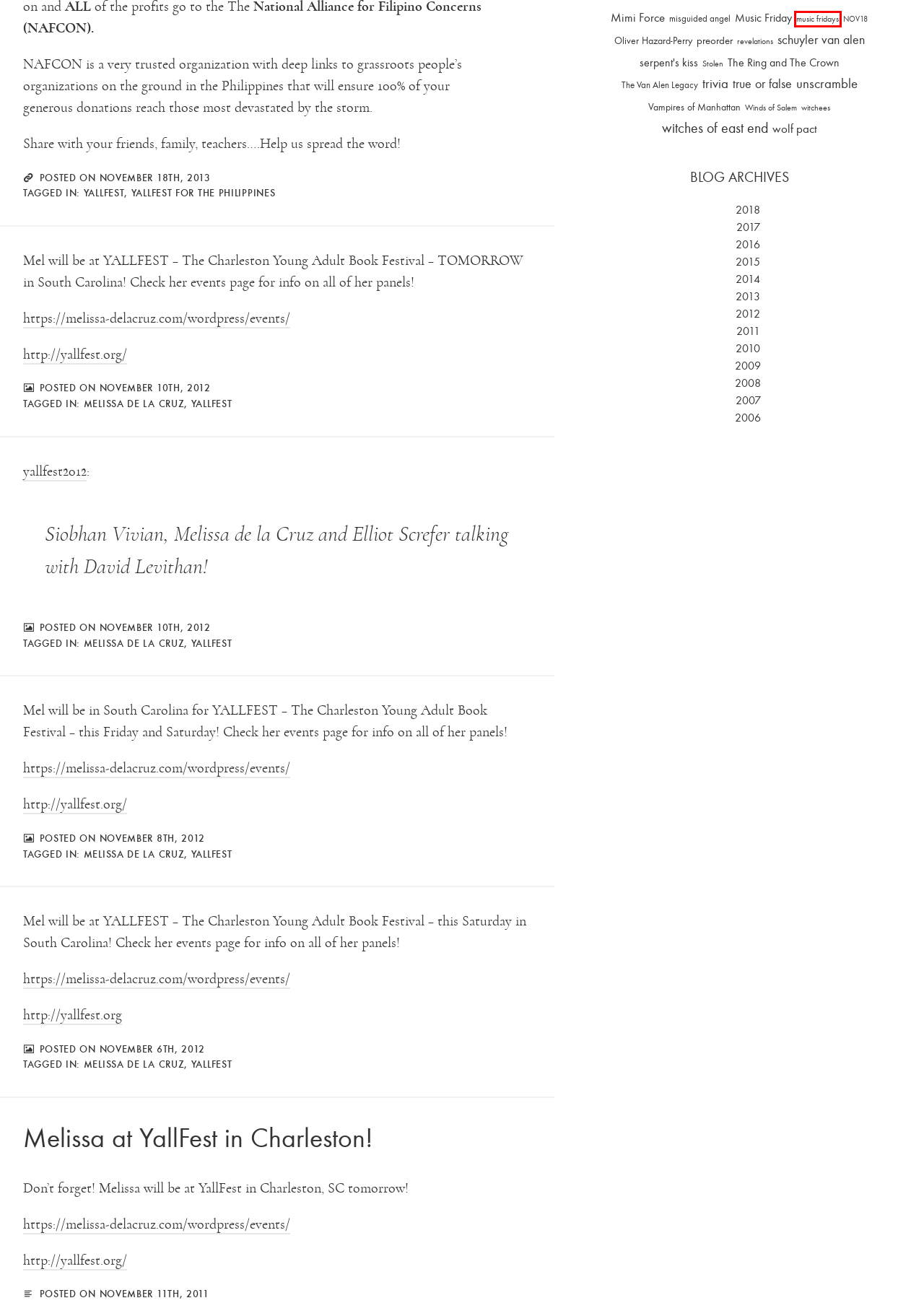Analyze the screenshot of a webpage featuring a red rectangle around an element. Pick the description that best fits the new webpage after interacting with the element inside the red bounding box. Here are the candidates:
A. schuyler van alen Archives - Melissa de la Cruz
B. preorder Archives - Melissa de la Cruz
C. Winds of Salem Archives - Melissa de la Cruz
D. 2012 - Melissa de la Cruz
E. music fridays Archives - Melissa de la Cruz
F. NOV18 Archives - Melissa de la Cruz
G. 2017 - Melissa de la Cruz
H. Music Friday Archives - Melissa de la Cruz

E